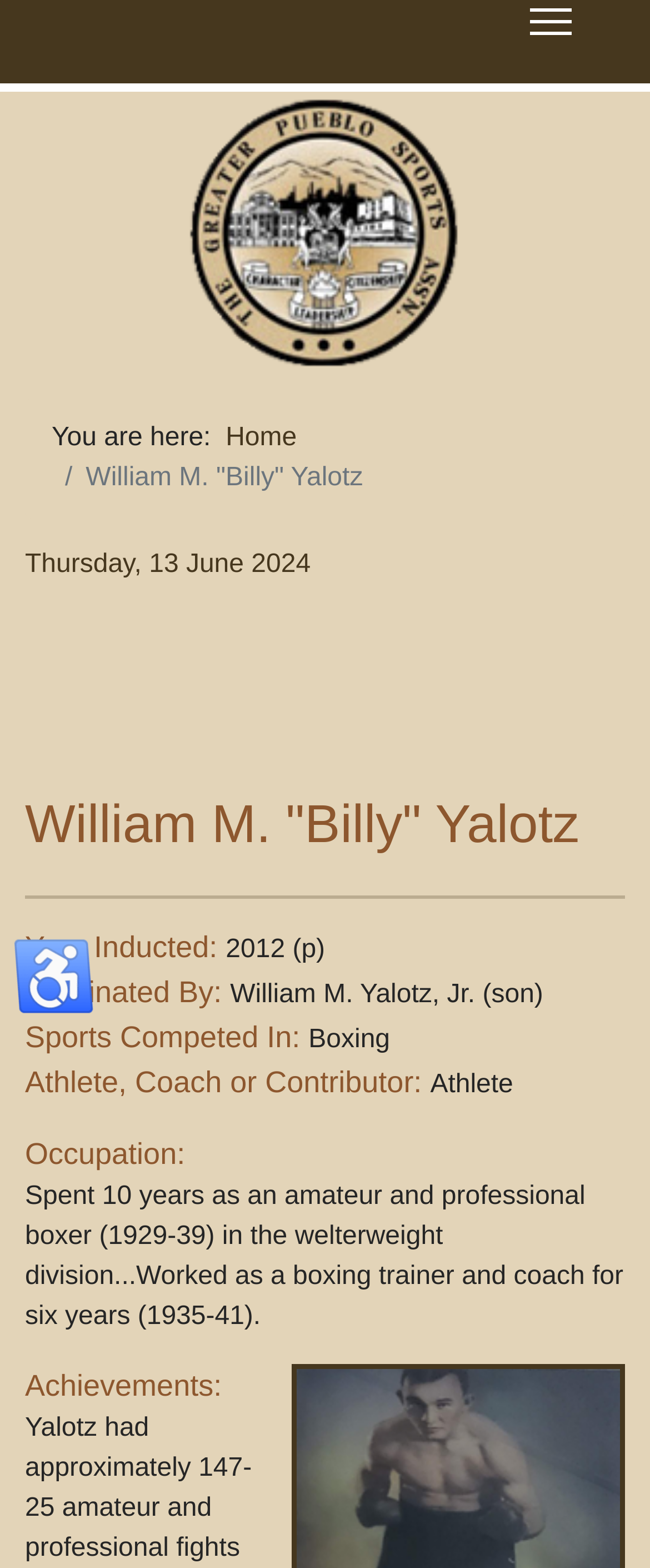Locate the bounding box of the user interface element based on this description: "aria-label="Menu" title="Menu"".

[0.815, 0.0, 0.879, 0.028]